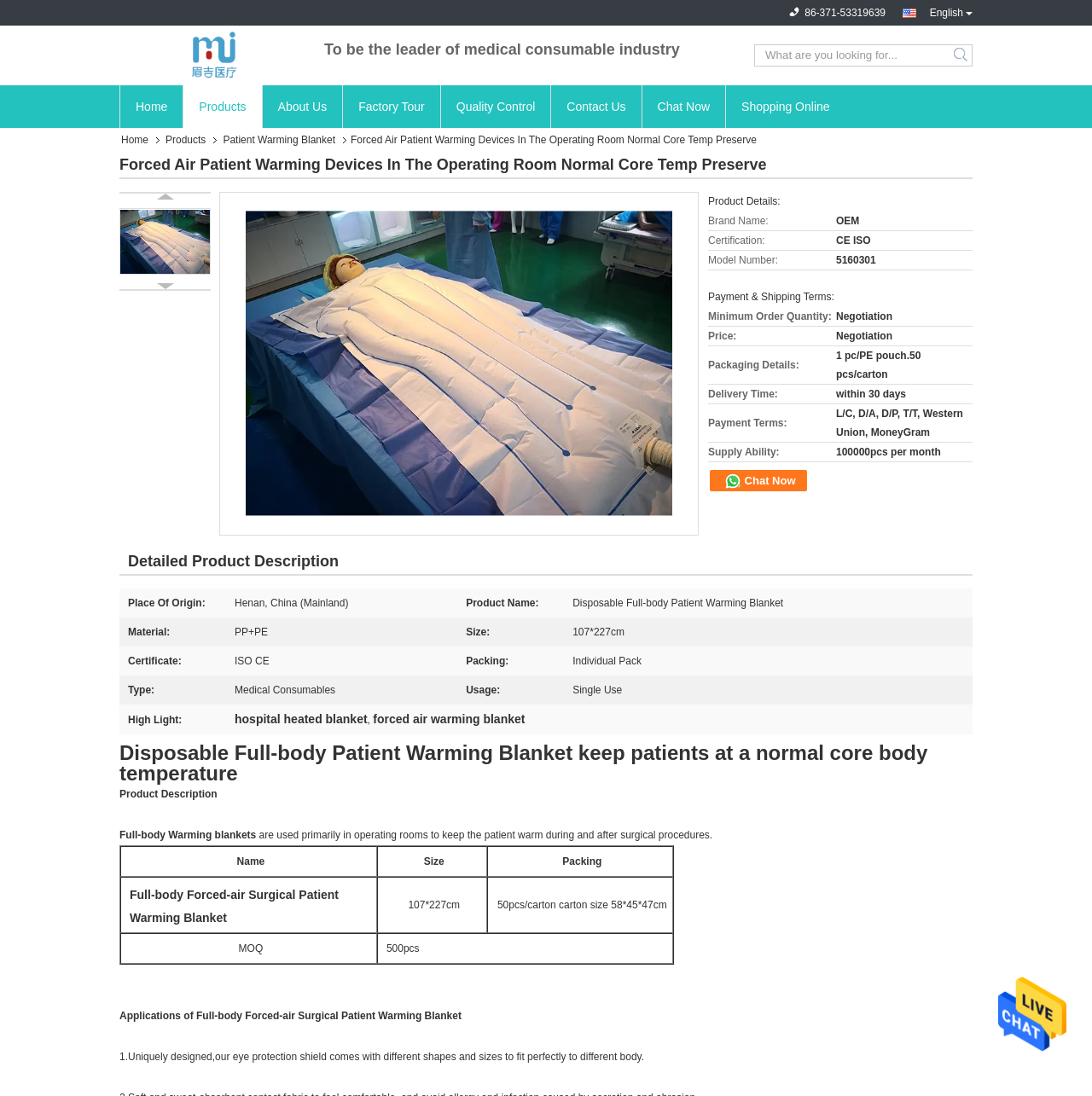Please specify the bounding box coordinates in the format (top-left x, top-left y, bottom-right x, bottom-right y), with values ranging from 0 to 1. Identify the bounding box for the UI component described as follows: title="Nanyang Major Medical Products Co.,Ltd"

[0.109, 0.027, 0.281, 0.074]